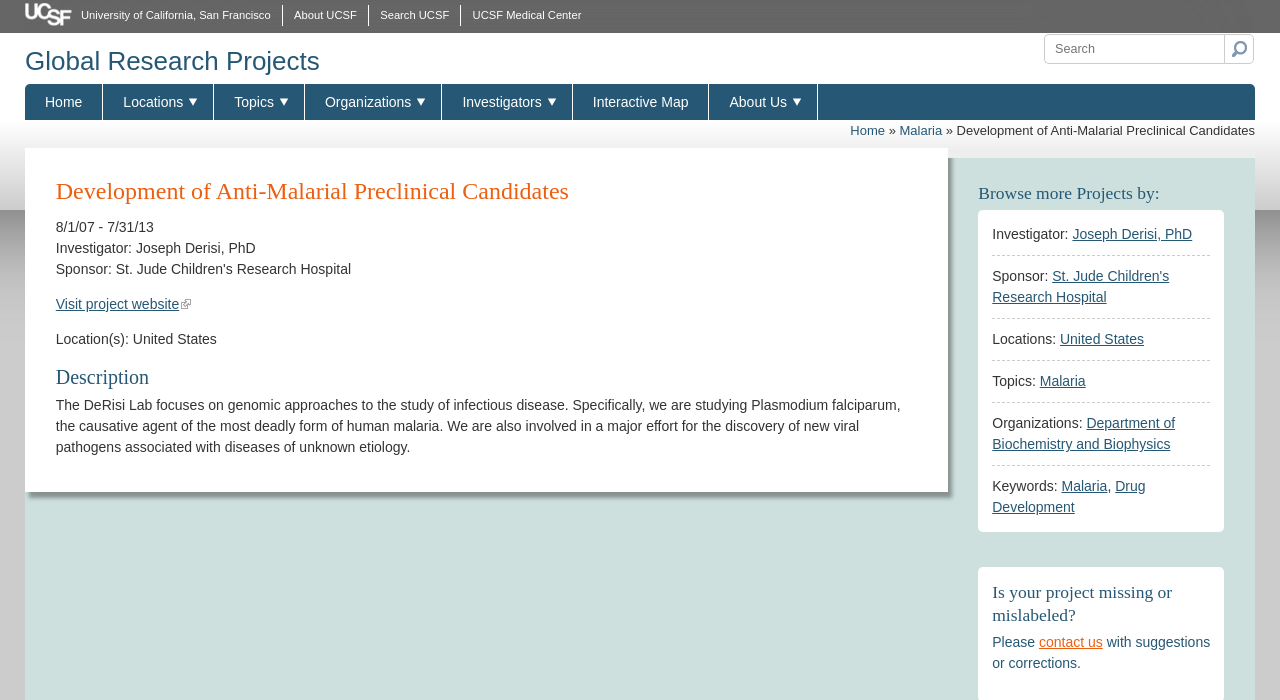What is the name of the investigator?
Examine the image and give a concise answer in one word or a short phrase.

Joseph Derisi, PhD